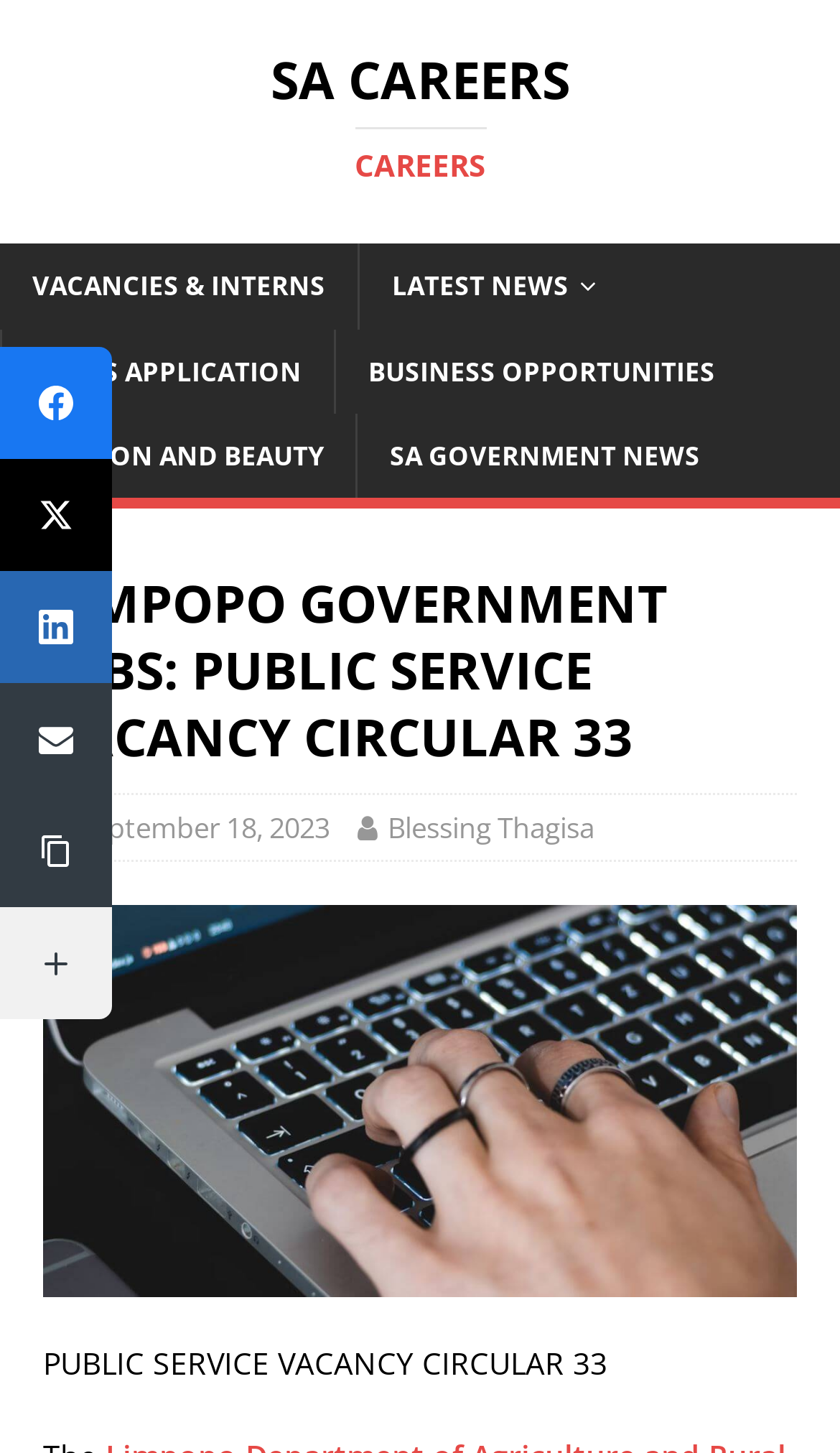Find the bounding box coordinates of the clickable region needed to perform the following instruction: "Share on Facebook". The coordinates should be provided as four float numbers between 0 and 1, i.e., [left, top, right, bottom].

[0.0, 0.239, 0.133, 0.316]